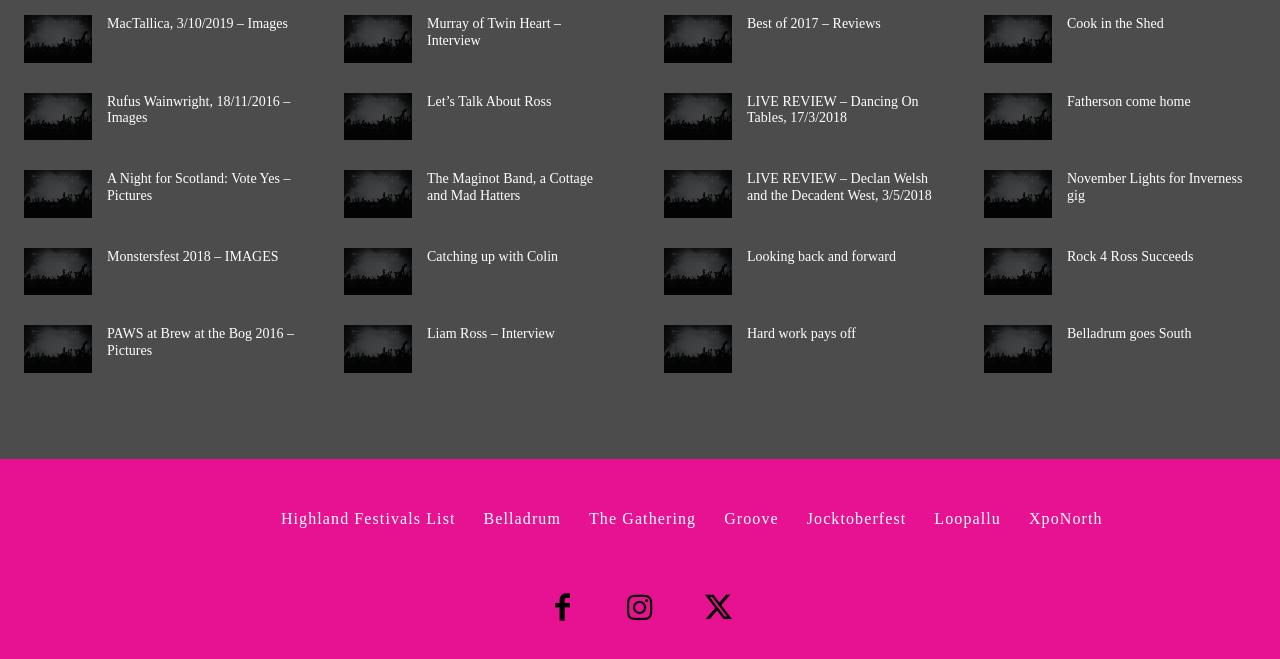Please specify the bounding box coordinates in the format (top-left x, top-left y, bottom-right x, bottom-right y), with all values as floating point numbers between 0 and 1. Identify the bounding box of the UI element described by: alt="Masstamilan"

None